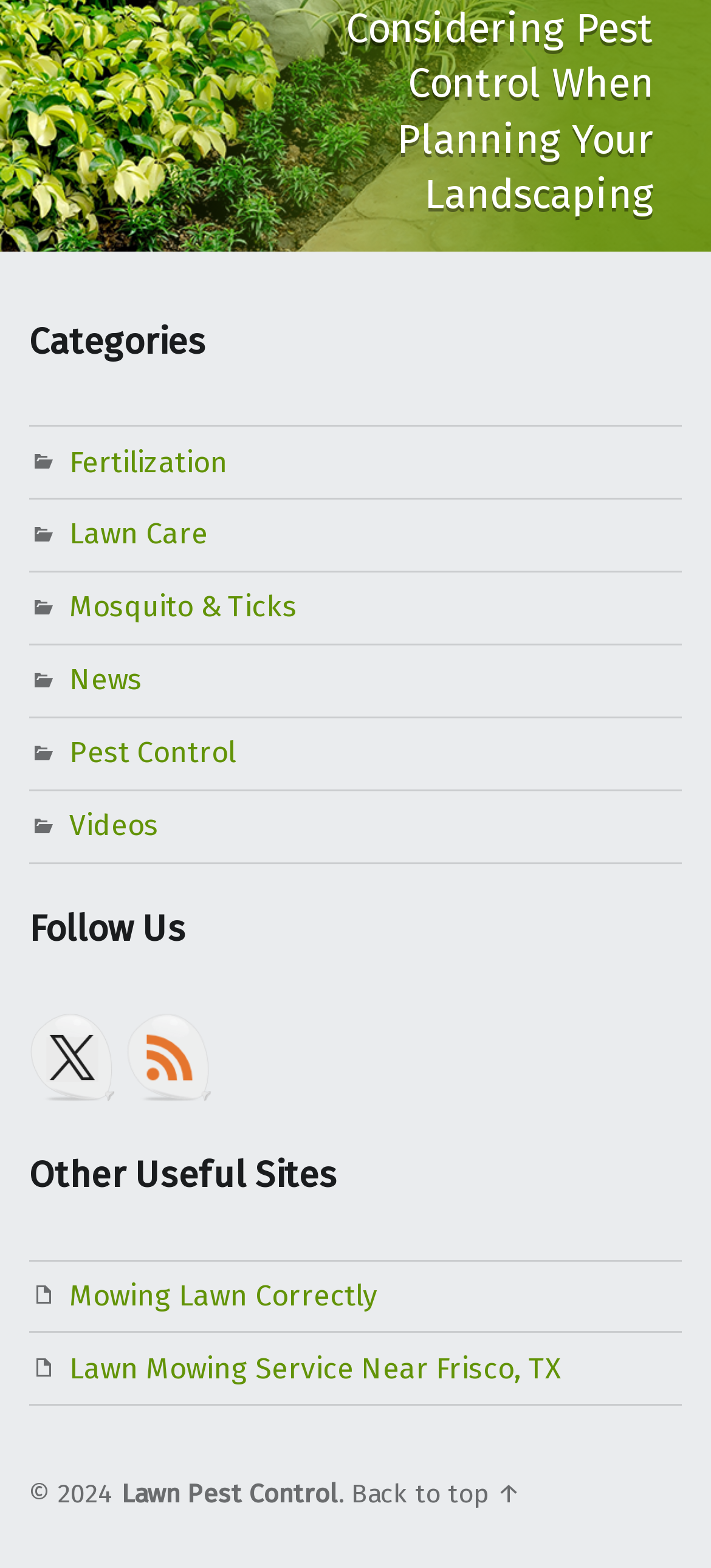What is the purpose of the last link in the footer?
Answer the question with a thorough and detailed explanation.

I looked at the last link in the footer, which is 'Back to top ↑', and understood that its purpose is to allow users to go back to the top of the webpage.